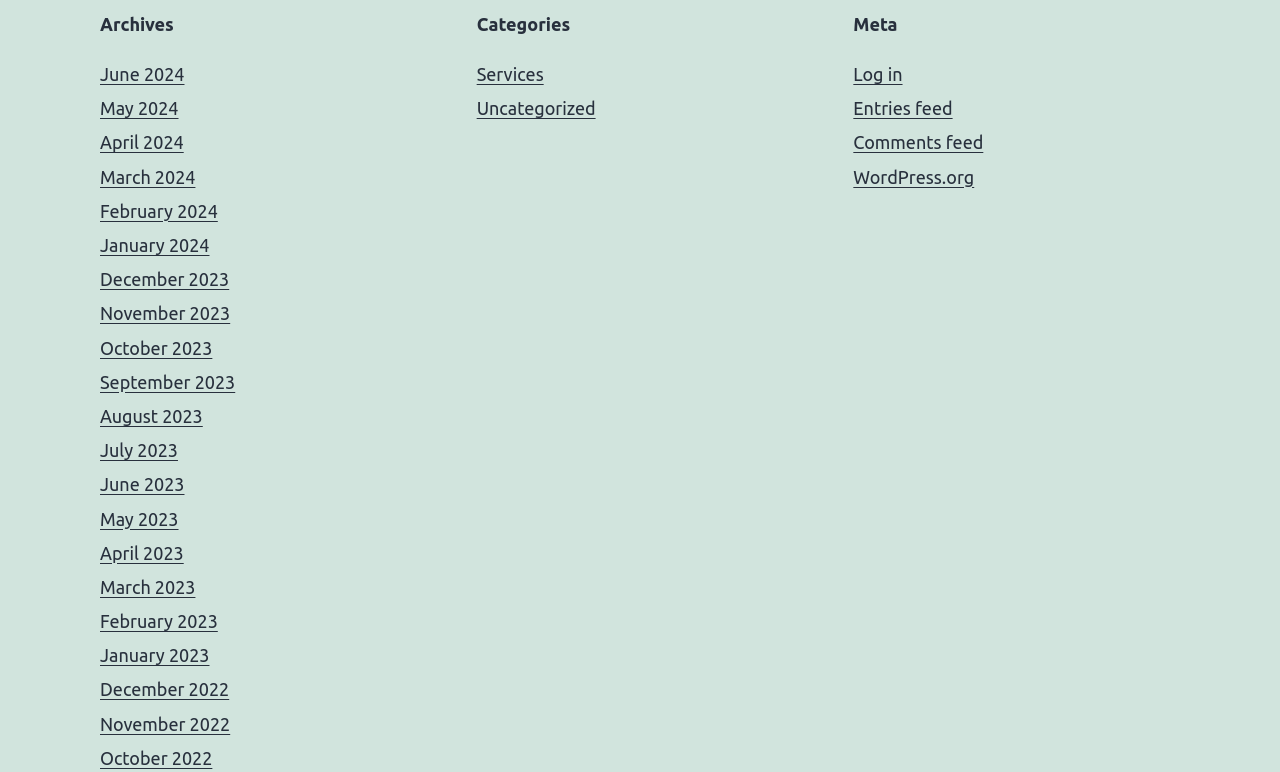Identify the bounding box coordinates for the UI element described as: "WordPress.org". The coordinates should be provided as four floats between 0 and 1: [left, top, right, bottom].

[0.667, 0.216, 0.761, 0.242]